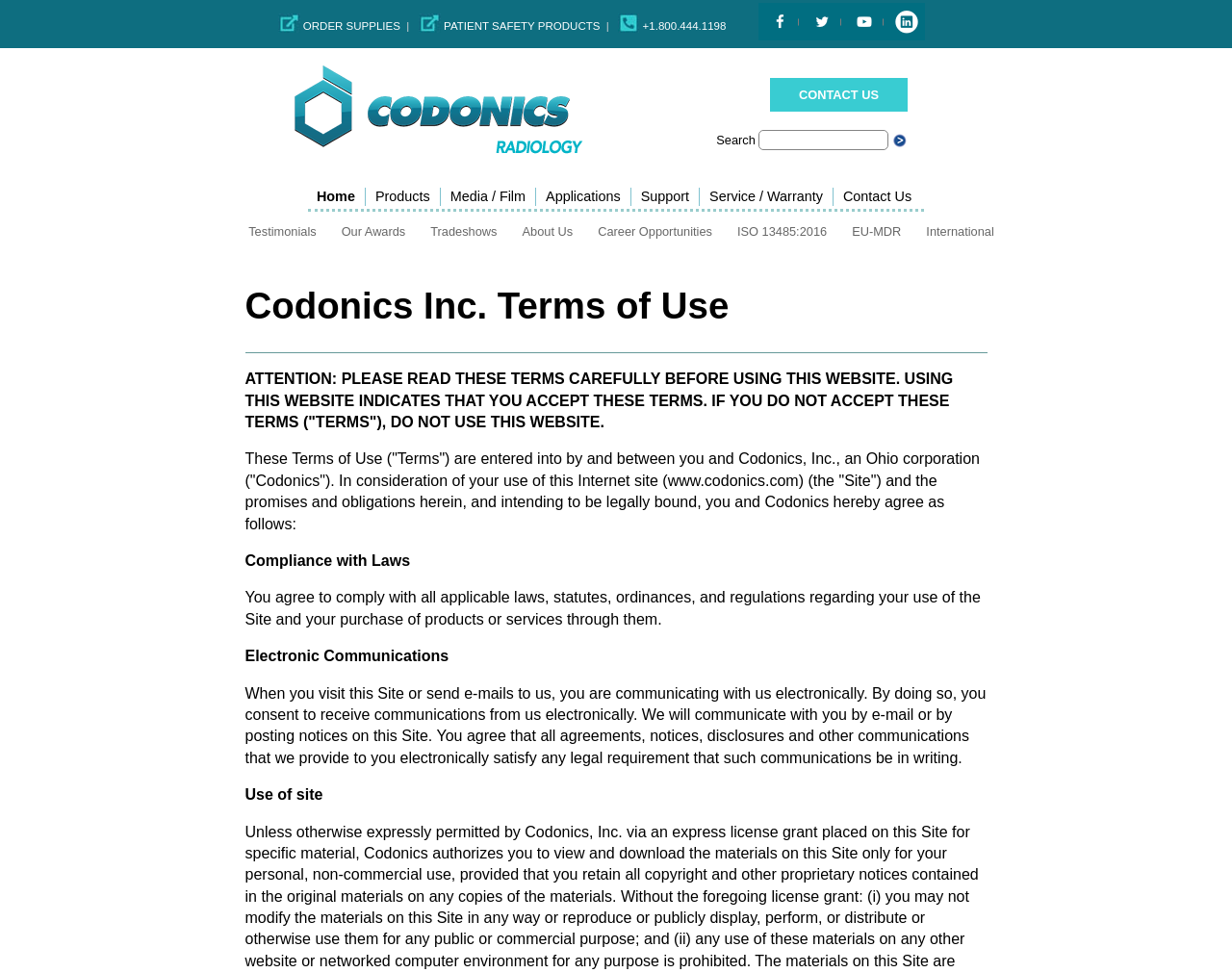Find the bounding box coordinates of the area that needs to be clicked in order to achieve the following instruction: "View Testimonials". The coordinates should be specified as four float numbers between 0 and 1, i.e., [left, top, right, bottom].

[0.193, 0.23, 0.265, 0.245]